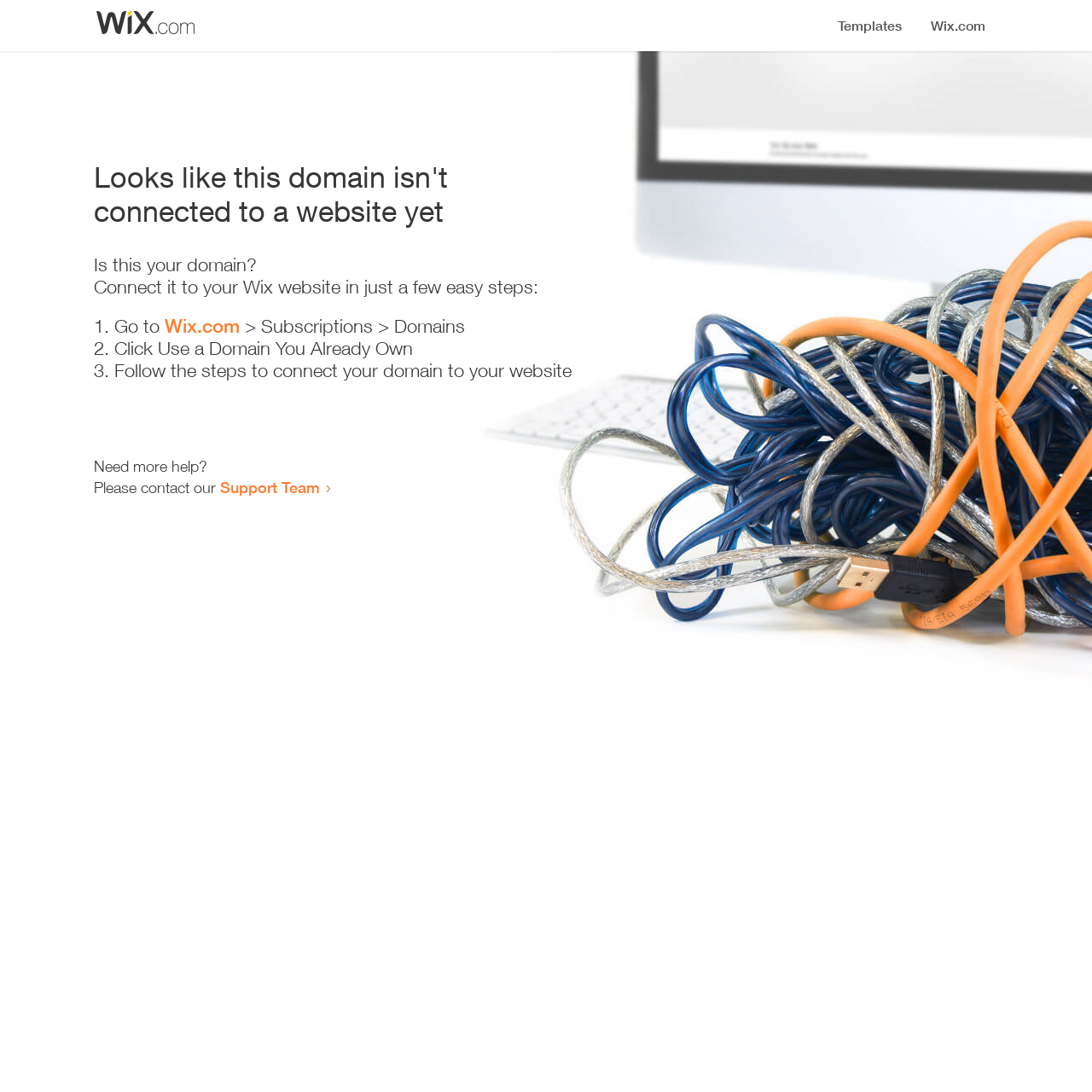Use a single word or phrase to answer the question:
How many steps are required to connect the domain?

3